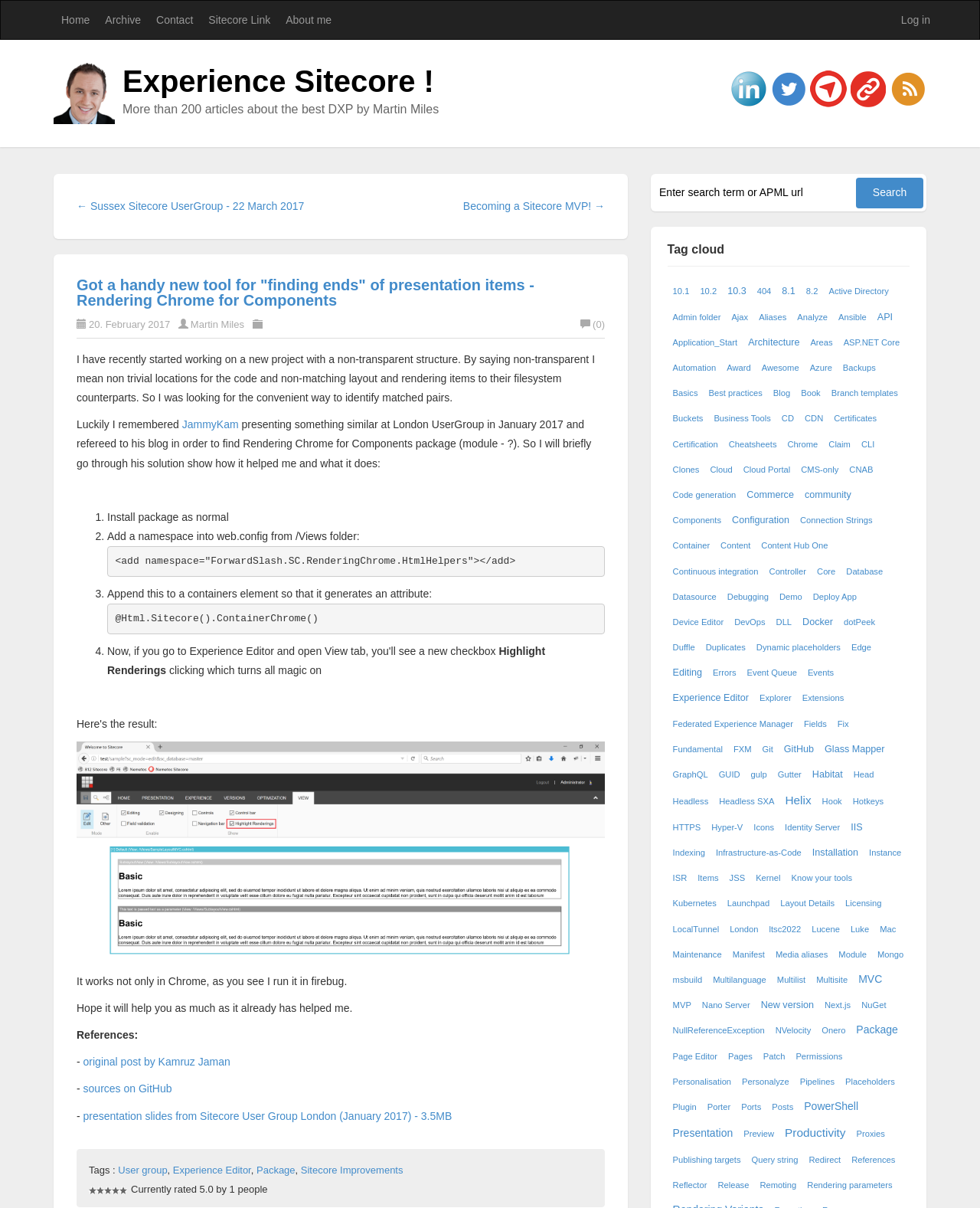What is the topic of the blog post?
Identify the answer in the screenshot and reply with a single word or phrase.

Sitecore